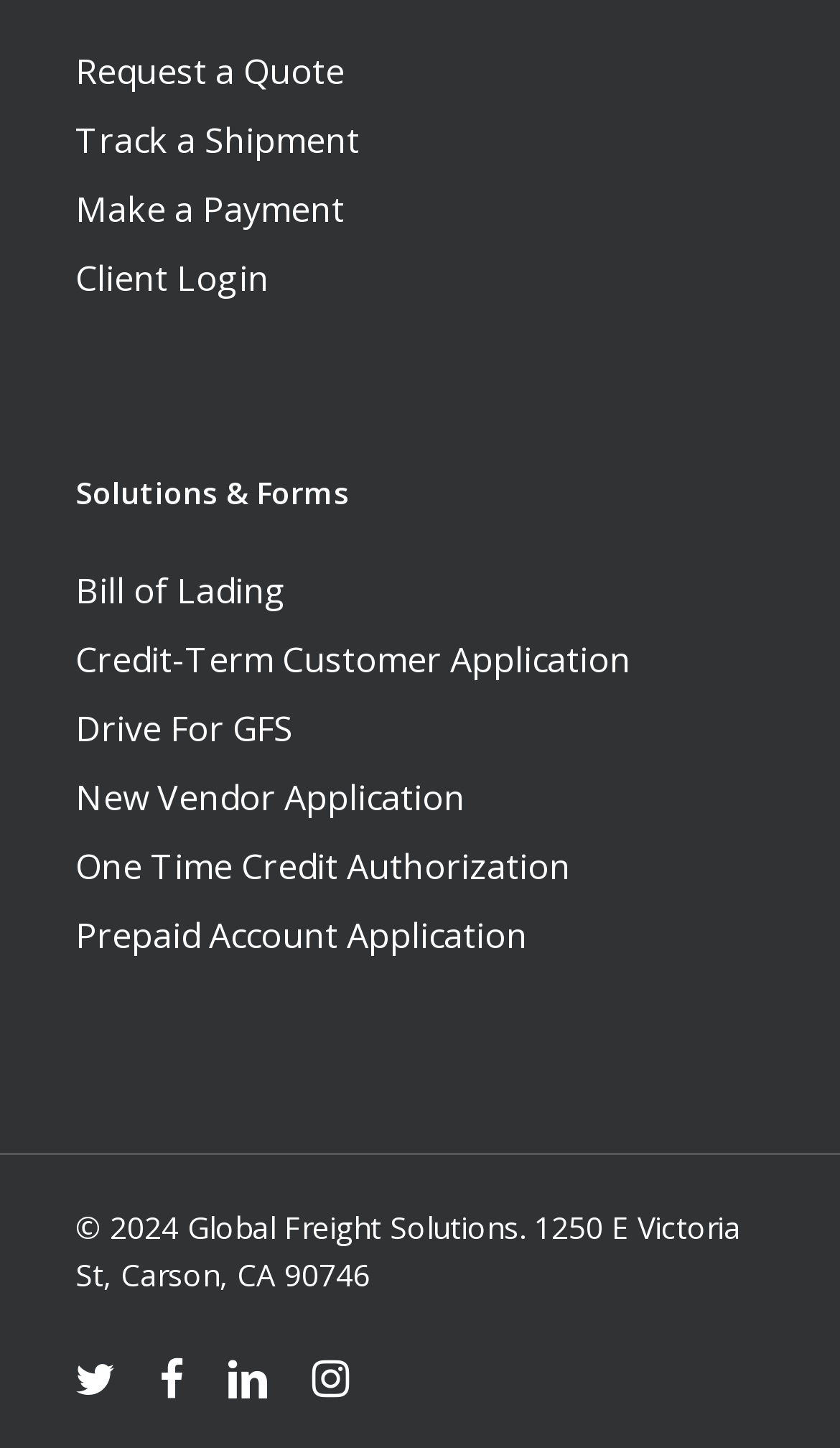Please give the bounding box coordinates of the area that should be clicked to fulfill the following instruction: "Make a payment". The coordinates should be in the format of four float numbers from 0 to 1, i.e., [left, top, right, bottom].

[0.09, 0.127, 0.91, 0.162]